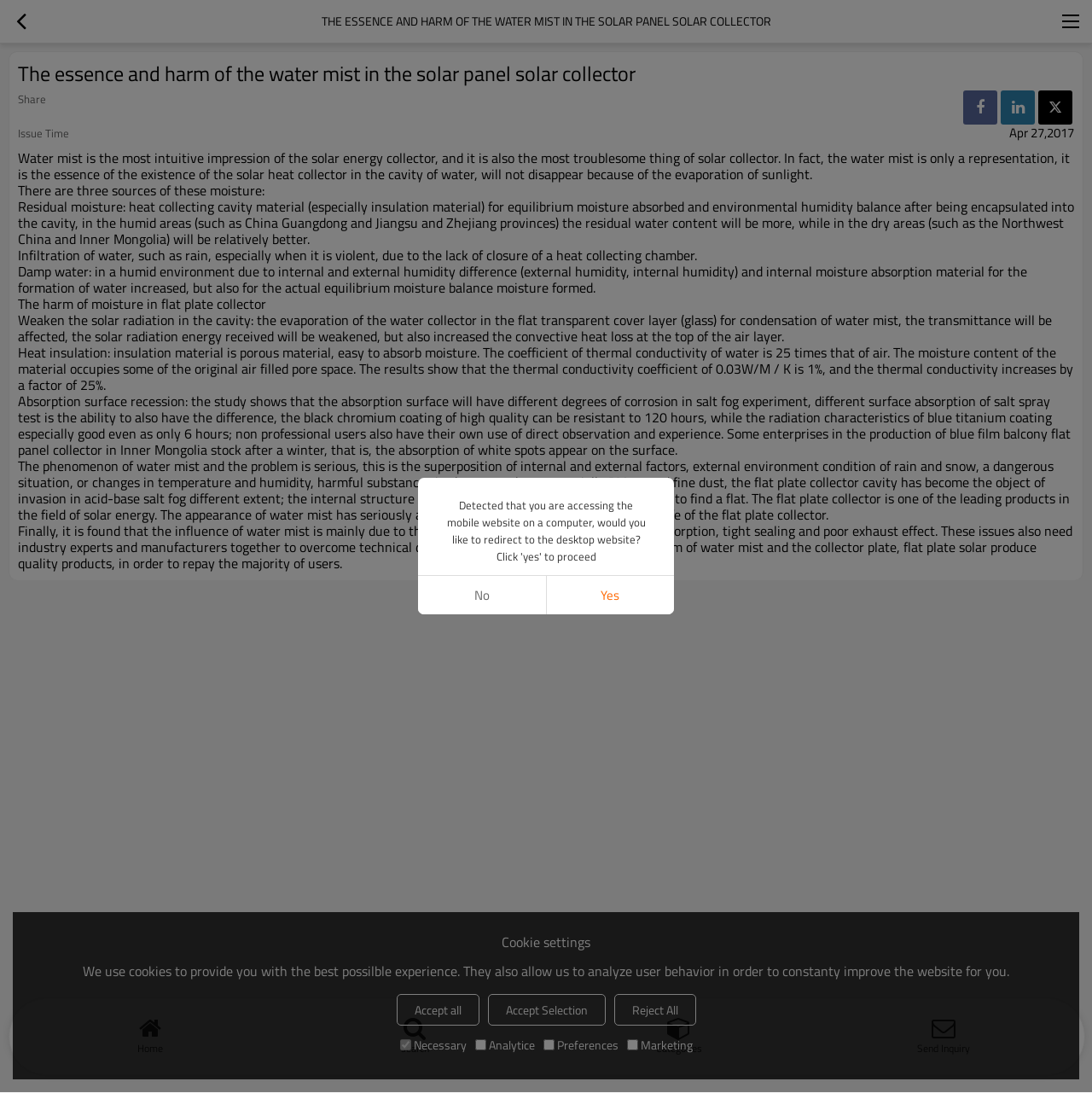What is the issue with the insulation material in solar collectors?
Examine the image and give a concise answer in one word or a short phrase.

Moisture absorption